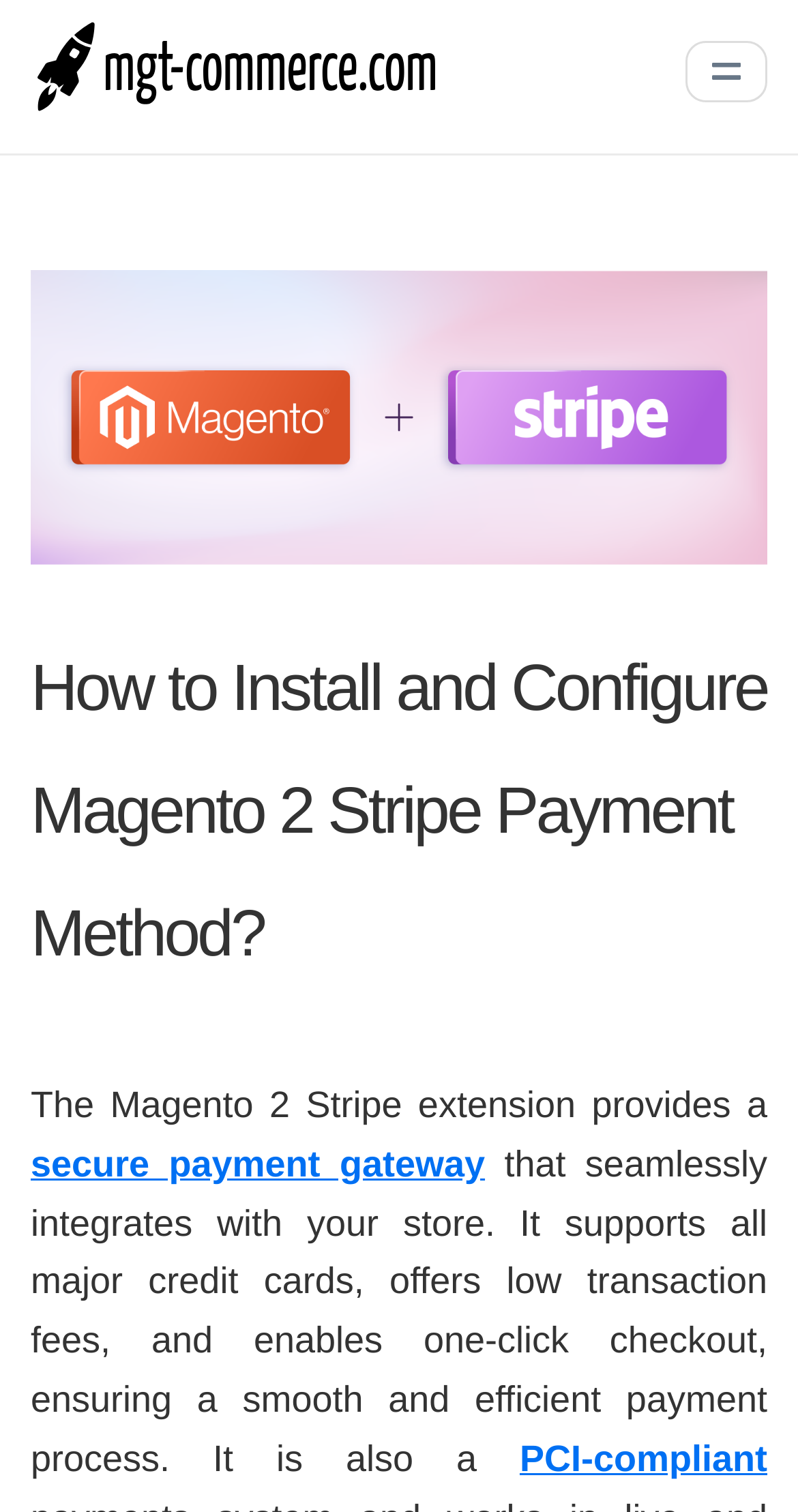What is the main topic of the webpage?
Give a single word or phrase as your answer by examining the image.

Magento 2 Stripe Payment Method